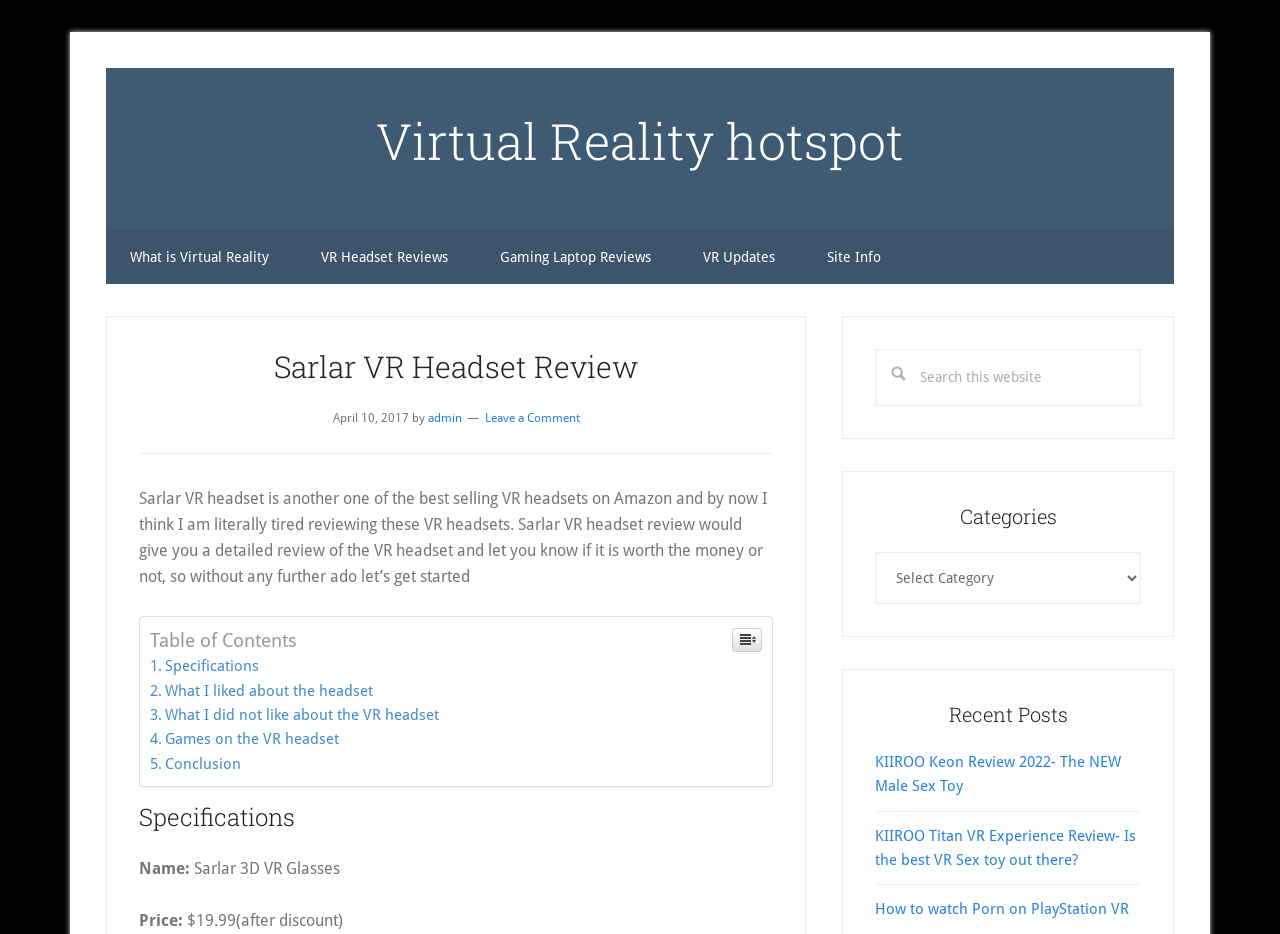Summarize the contents and layout of the webpage in detail.

This webpage is a review of the Sarlar VR Headset, a virtual reality hotspot. At the top of the page, there are three "Skip to" links, allowing users to navigate to the secondary menu, main content, or primary sidebar. Below these links, there is a navigation menu with five links: "What is Virtual Reality", "VR Headset Reviews", "Gaming Laptop Reviews", "VR Updates", and "Site Info".

The main content of the page is divided into several sections. The first section is a header with the title "Sarlar VR Headset Review" and a timestamp "April 10, 2017". Below the header, there is a brief introduction to the review, stating that the Sarlar VR headset is one of the best-selling VR headsets on Amazon.

The next section is a table of contents, which lists the different parts of the review, including "Specifications", "What I liked about the headset", "What I did not like about the VR headset", "Games on the VR headset", and "Conclusion". Each of these sections is a link that allows users to jump to the corresponding part of the review.

The "Specifications" section lists the details of the Sarlar 3D VR Glasses, including its name and price. The price is listed as $19.99 after a discount.

On the right side of the page, there is a primary sidebar with several sections. The first section is a search box, allowing users to search the website. Below the search box, there are sections for "Categories" and "Recent Posts". The "Recent Posts" section lists three links to other reviews, including "KIIROO Keon Review 2022", "KIIROO Titan VR Experience Review", and "How to watch Porn on PlayStation VR".